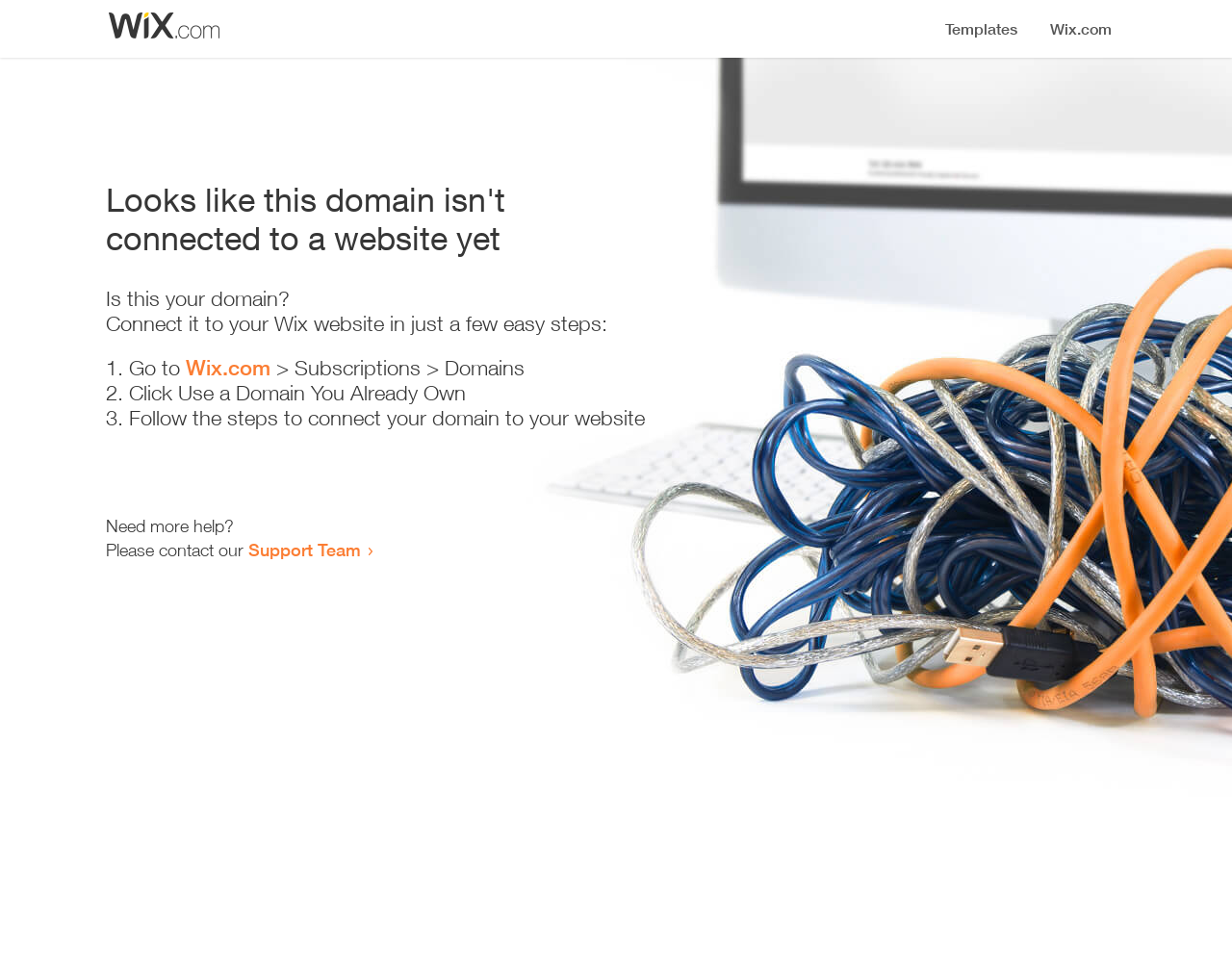Provide a brief response using a word or short phrase to this question:
What is the purpose of this webpage?

Domain connection guide